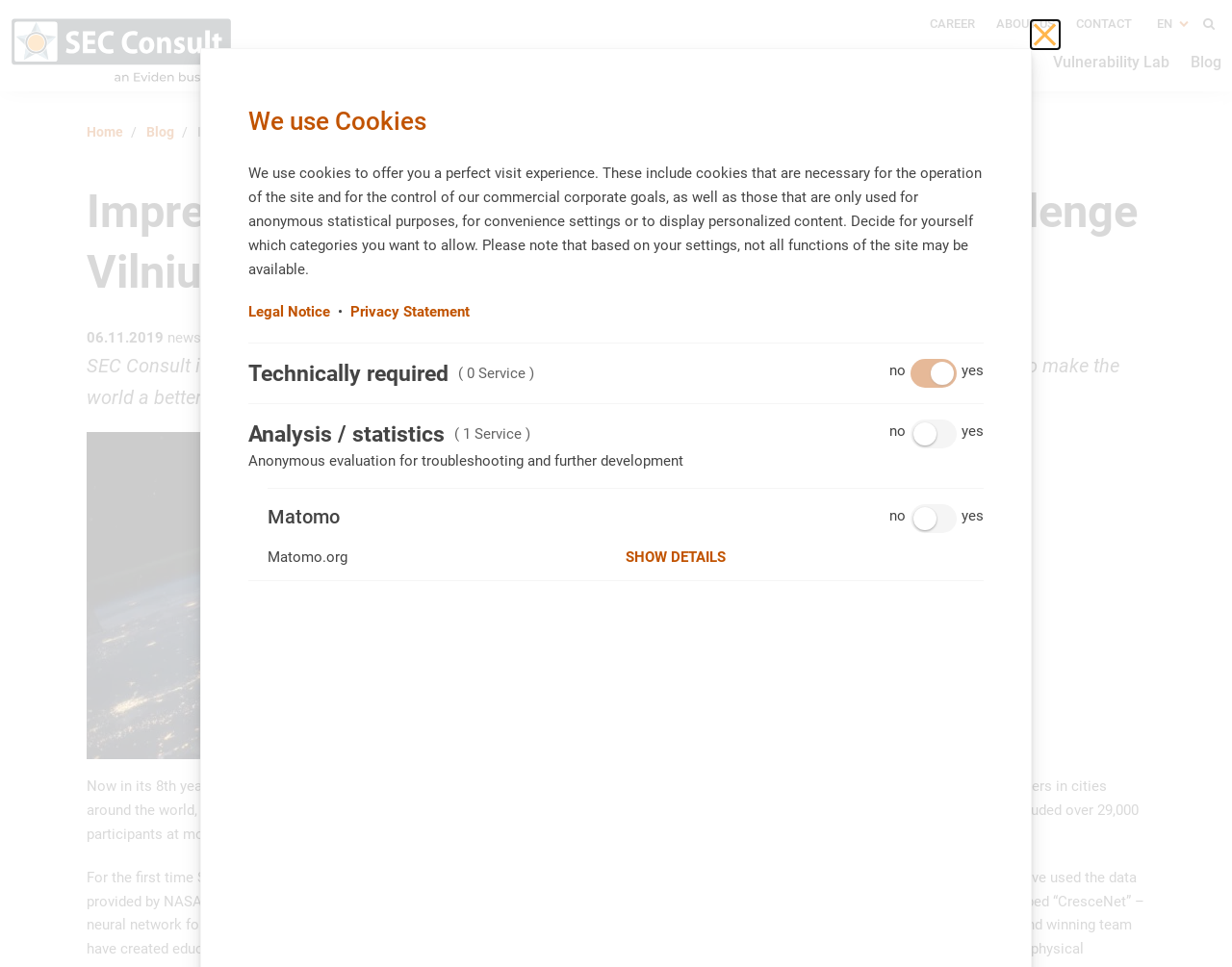Locate the heading on the webpage and return its text.

Impressions From The NASA Space Apps Challenge Vilnius